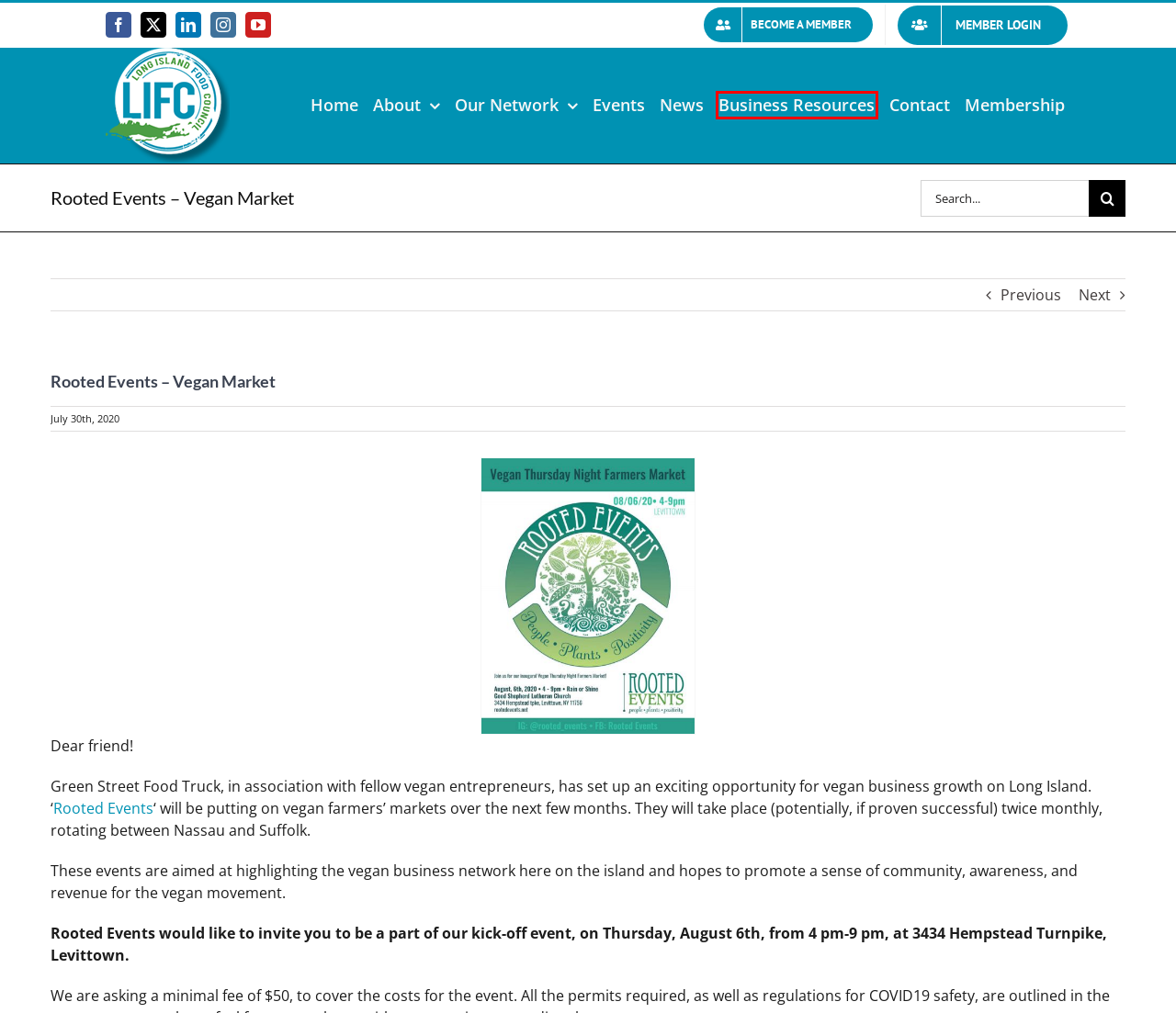Look at the given screenshot of a webpage with a red rectangle bounding box around a UI element. Pick the description that best matches the new webpage after clicking the element highlighted. The descriptions are:
A. Contact Us – Long Island Food Council
B. Business Resources – Long Island Food Council
C. Welcome wineUdesign – Long Island Food Council
D. Long Island Food Council – A Food and Beverage Networking Organization
E. News – Long Island Food Council
F. NY Forward Loan Program – New Support for Small Business – Long Island Food Council
G. Membership – Long Island Food Council
H. Events from August 7 – October 23, 2023 – Long Island Food Council

B